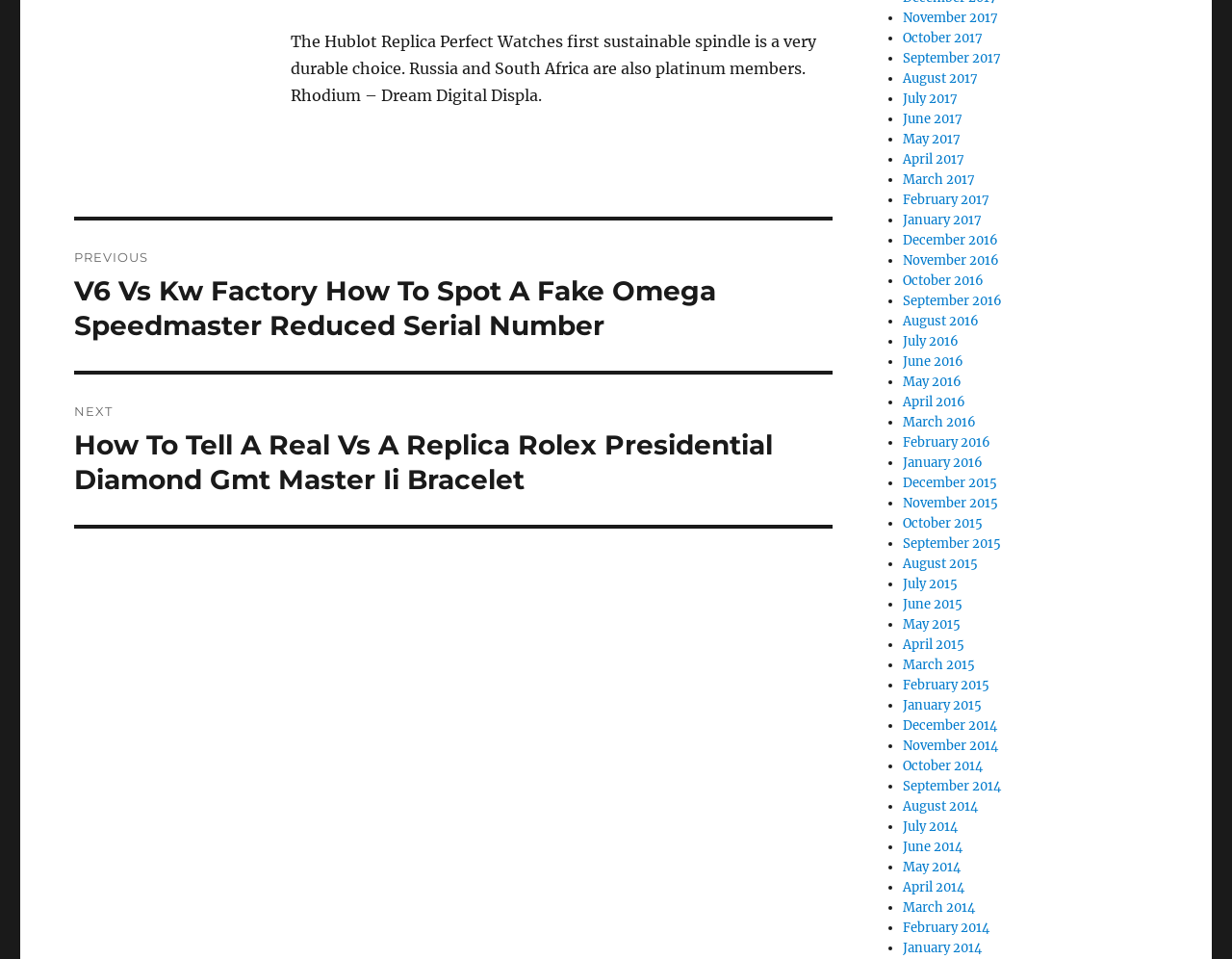Locate the coordinates of the bounding box for the clickable region that fulfills this instruction: "Read the blog".

None